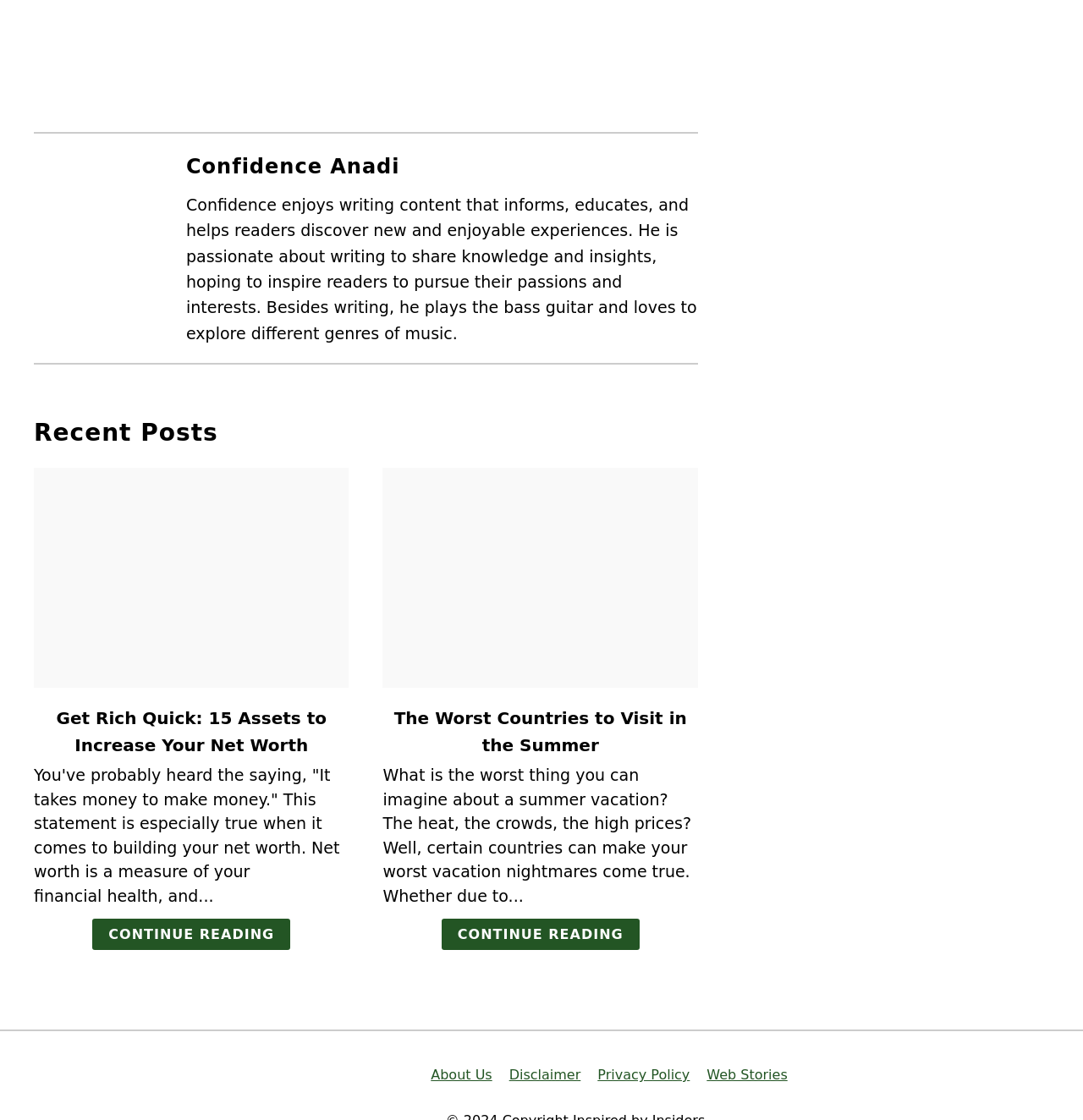Highlight the bounding box coordinates of the element you need to click to perform the following instruction: "Read about the author."

[0.172, 0.138, 0.369, 0.16]